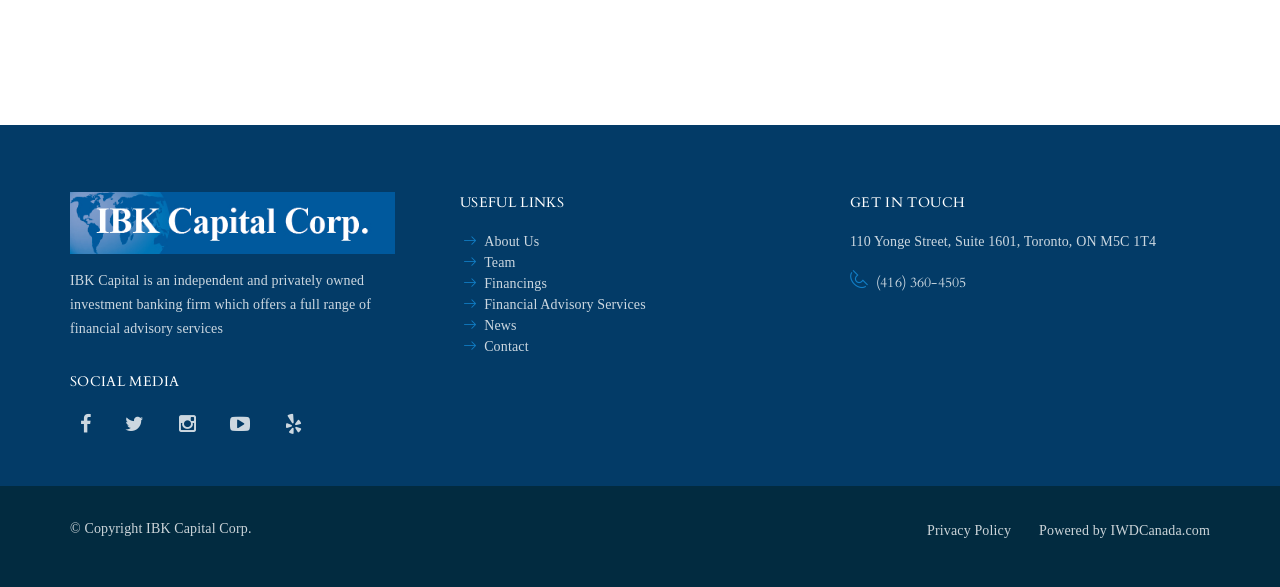Answer the following inquiry with a single word or phrase:
What is the address of the firm?

110 Yonge Street, Suite 1601, Toronto, ON M5C 1T4